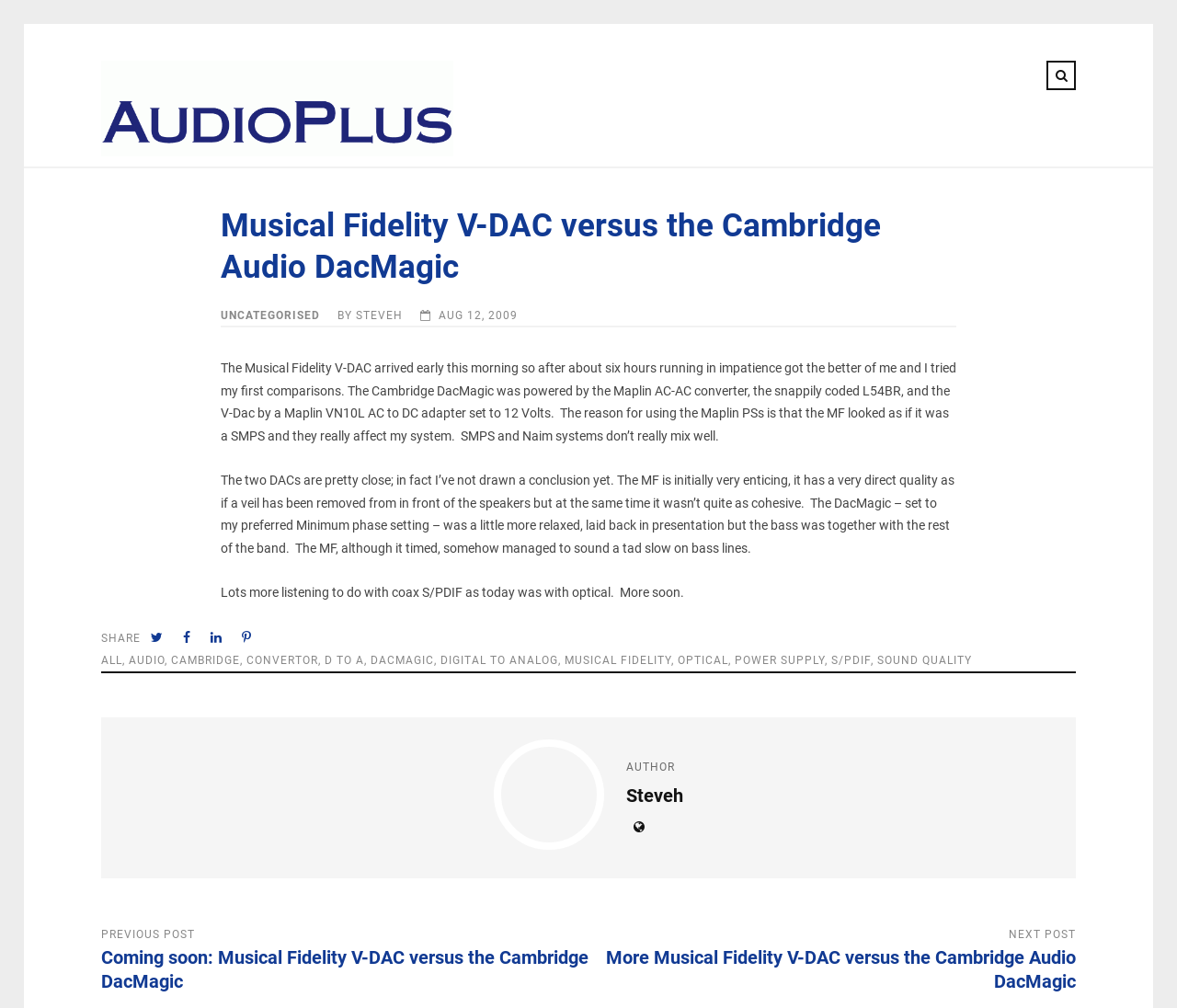Specify the bounding box coordinates of the area to click in order to execute this command: 'Read more about Musical Fidelity V-DAC versus the Cambridge Audio DacMagic'. The coordinates should consist of four float numbers ranging from 0 to 1, and should be formatted as [left, top, right, bottom].

[0.515, 0.939, 0.914, 0.984]